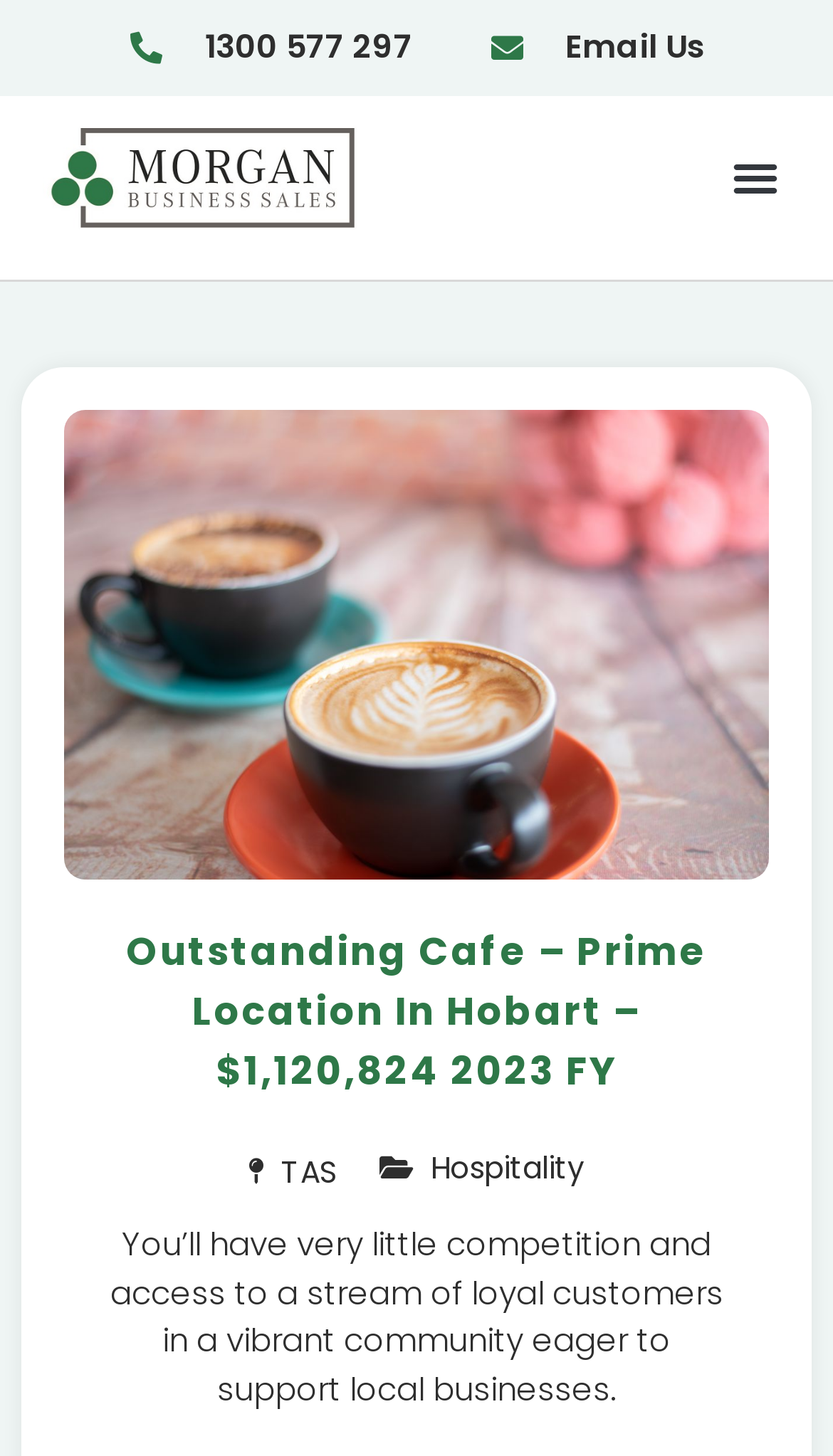What is the financial information provided about the cafe?
Please provide a single word or phrase in response based on the screenshot.

$1,120,824